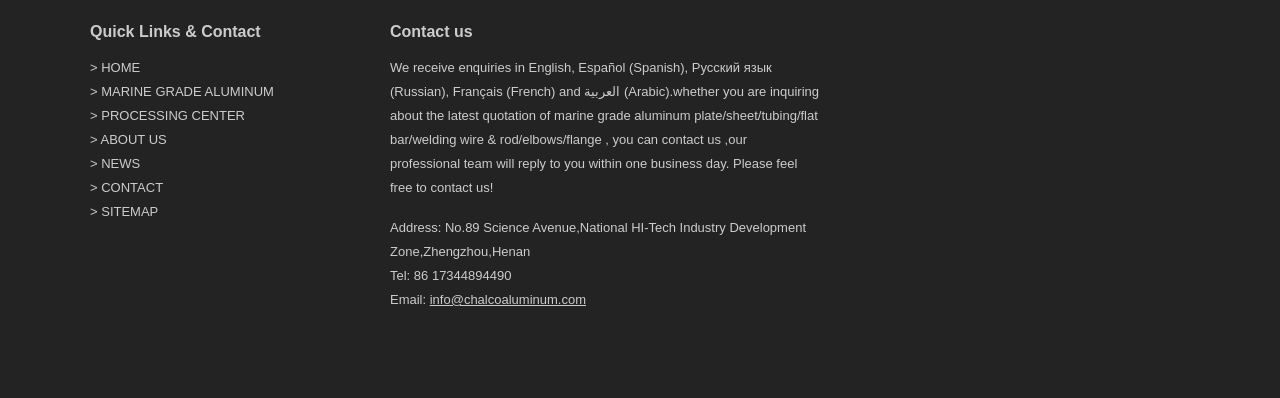Determine the bounding box coordinates for the clickable element required to fulfill the instruction: "contact us". Provide the coordinates as four float numbers between 0 and 1, i.e., [left, top, right, bottom].

[0.079, 0.452, 0.127, 0.49]